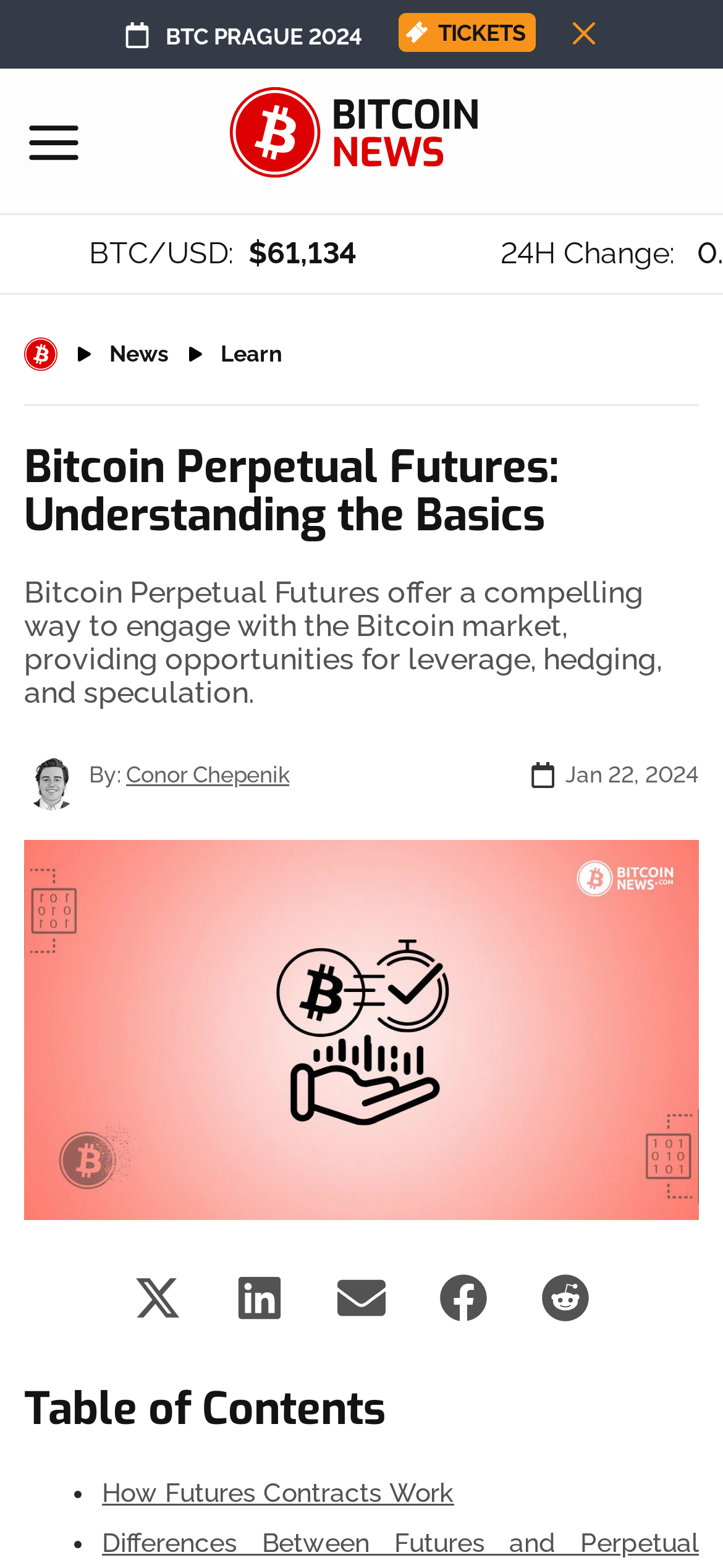Find the bounding box coordinates for the UI element that matches this description: "aria-label="Share on facebook"".

[0.583, 0.801, 0.699, 0.855]